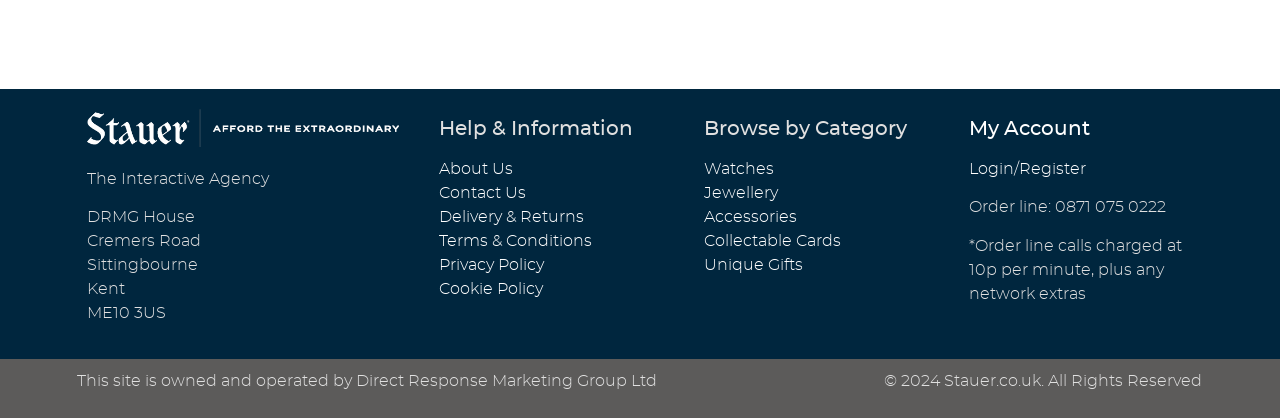Based on the element description, predict the bounding box coordinates (top-left x, top-left y, bottom-right x, bottom-right y) for the UI element in the screenshot: My Account

[0.757, 0.285, 0.851, 0.333]